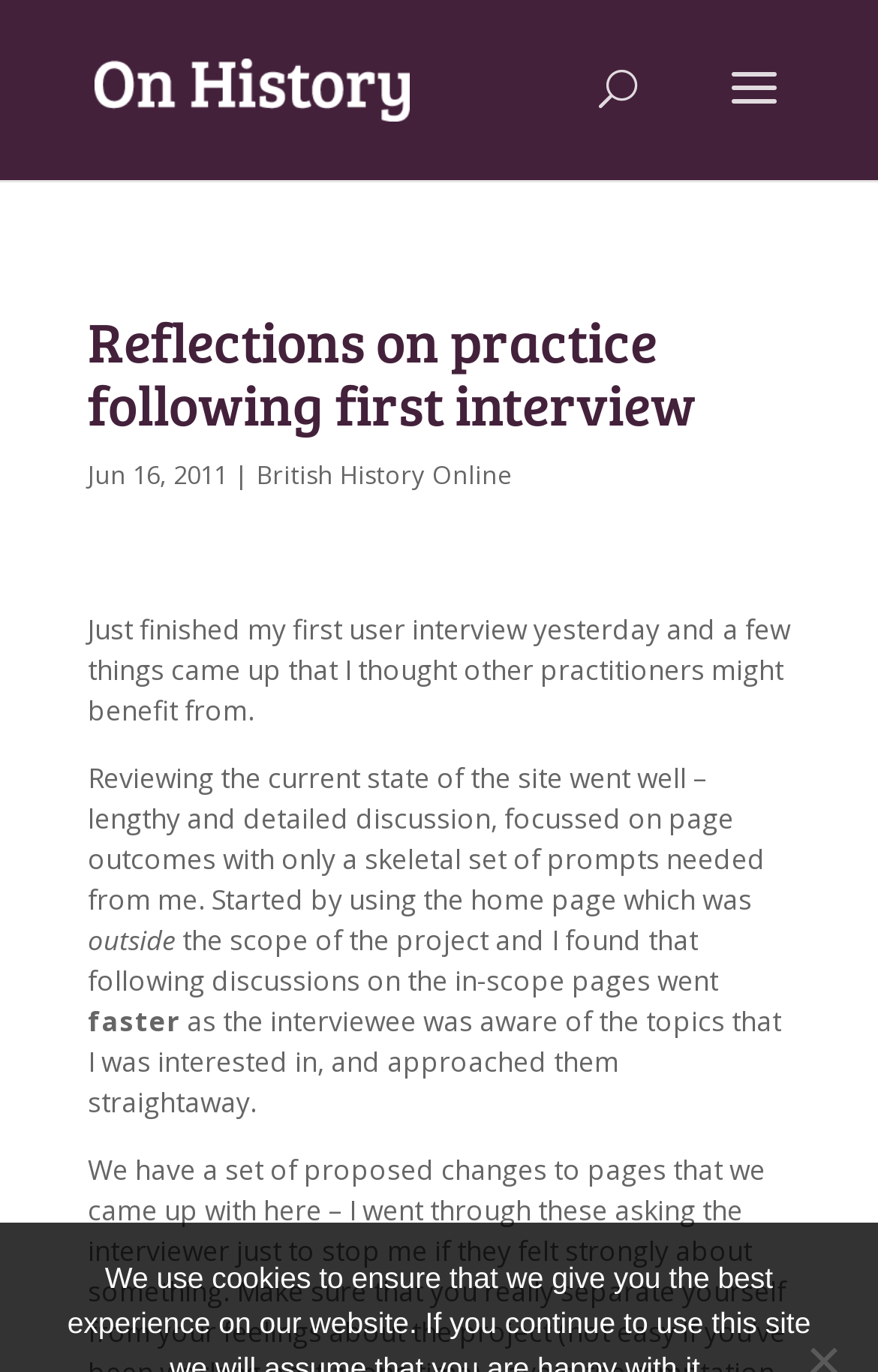How did the discussion on in-scope pages go?
Please respond to the question thoroughly and include all relevant details.

I found out how the discussion on in-scope pages went by reading the static text element that says 'faster as the interviewee was aware of the topics that I was interested in, and approached them straightaway'. This indicates that the discussion went faster.